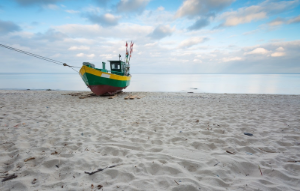Explain in detail what you see in the image.

The image depicts a serene beach scene featuring a small fishing boat, prominently anchored on the smooth, sandy shore. The boat, painted in vibrant shades of green and yellow, stands out against the backdrop of the calm sea and a sky filled with soft, wispy clouds. The coastline is tranquil, with gentle waves lapping near the boat, suggesting a peaceful atmosphere ideal for reflection or leisurely walks. This picturesque setting captures the essence of coastal life, highlighting the beauty of nature alongside the charm of local fishing traditions. The boat, possibly a nod to fishing culture, evokes thoughts of leisurely days spent by the beach, fishing, and enjoying the scenic surroundings.